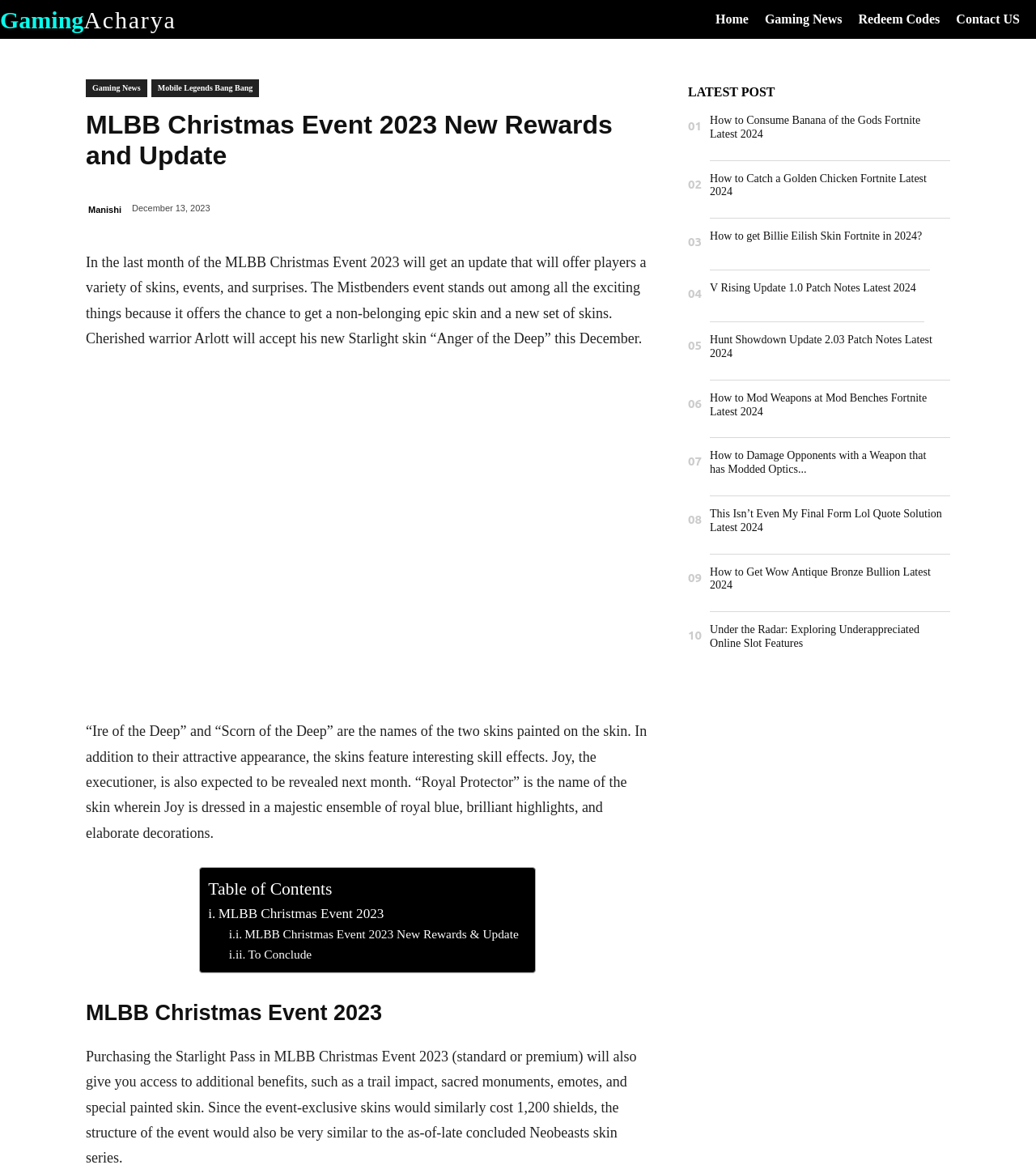Provide the bounding box coordinates of the section that needs to be clicked to accomplish the following instruction: "Click on Gaming News."

[0.691, 0.0, 0.828, 0.033]